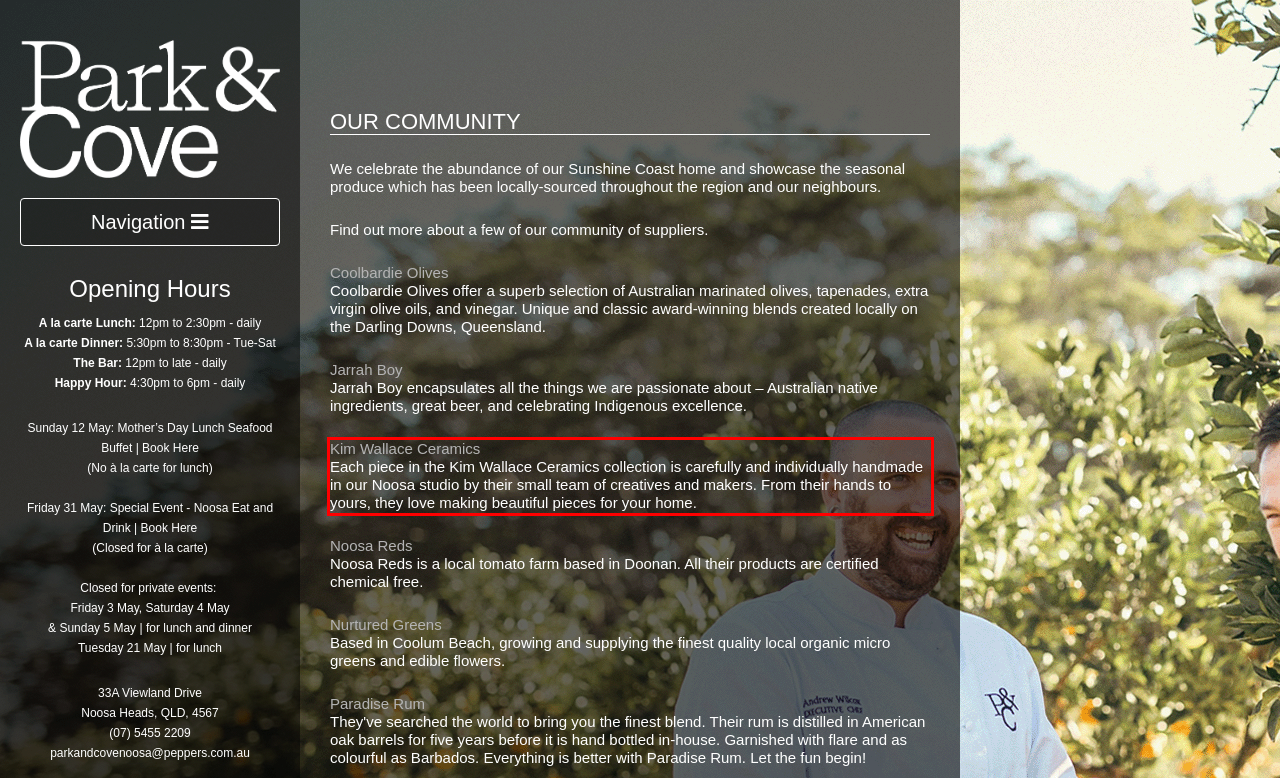Given the screenshot of the webpage, identify the red bounding box, and recognize the text content inside that red bounding box.

Kim Wallace Ceramics Each piece in the Kim Wallace Ceramics collection is carefully and individually handmade in our Noosa studio by their small team of creatives and makers. From their hands to yours, they love making beautiful pieces for your home.